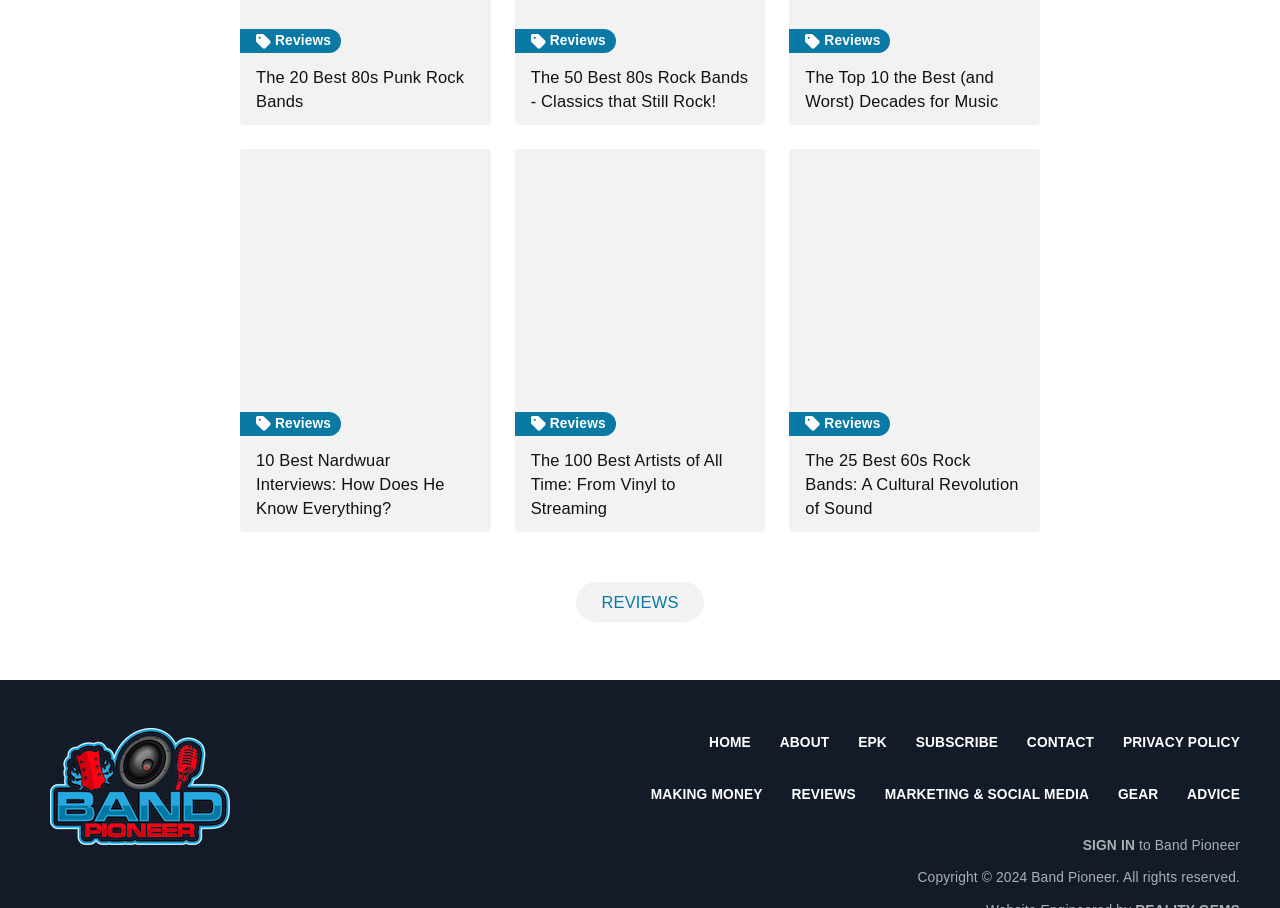Identify the bounding box coordinates of the specific part of the webpage to click to complete this instruction: "Read the article about 'The 20 Best 80s Punk Rock Bands'".

[0.188, 0.072, 0.383, 0.125]